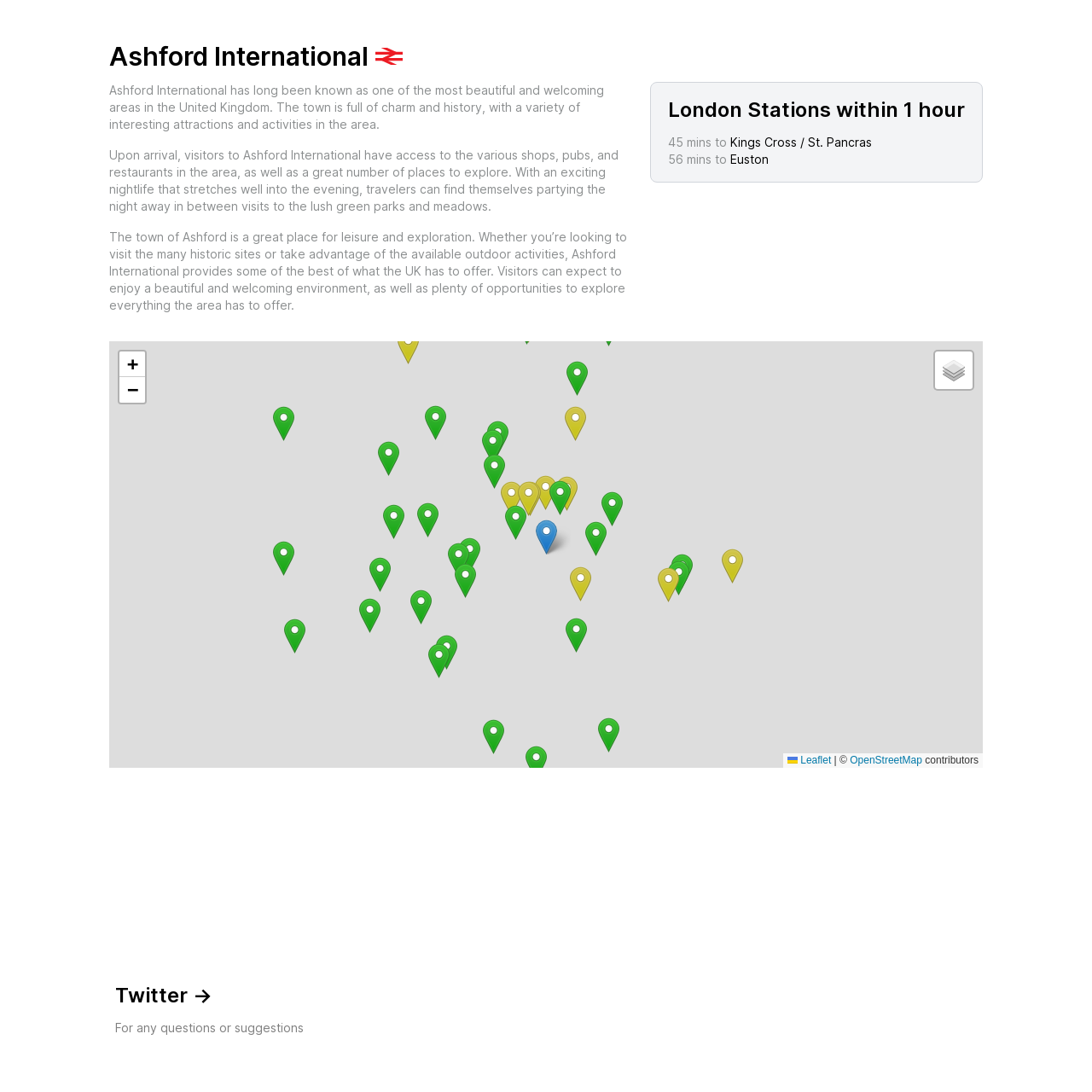Illustrate the webpage's structure and main components comprehensively.

This webpage is a London suburb finder, allowing users to find the best stations to live near for their commute to London. The page is divided into several sections. At the top, there is a heading "Ashford International" followed by an image of the National Rail logo. Below this, there are three paragraphs of text describing Ashford International as a beautiful and welcoming area with a variety of attractions and activities.

To the right of the text, there is a section titled "London Stations within 1 hour" which lists several stations, including Kings Cross/St. Pancras and Euston, along with their commute times. Below this section, there is a large map with numerous markers, each representing a location. The map has zoom in and out buttons at the top left corner.

At the bottom of the page, there are several links and buttons, including a link to Twitter for questions or suggestions, a heading "Twitter ->", and a link to Leaflet, a mapping library. There is also a copyright notice and a link to OpenStreetMap, which is the source of the map data.